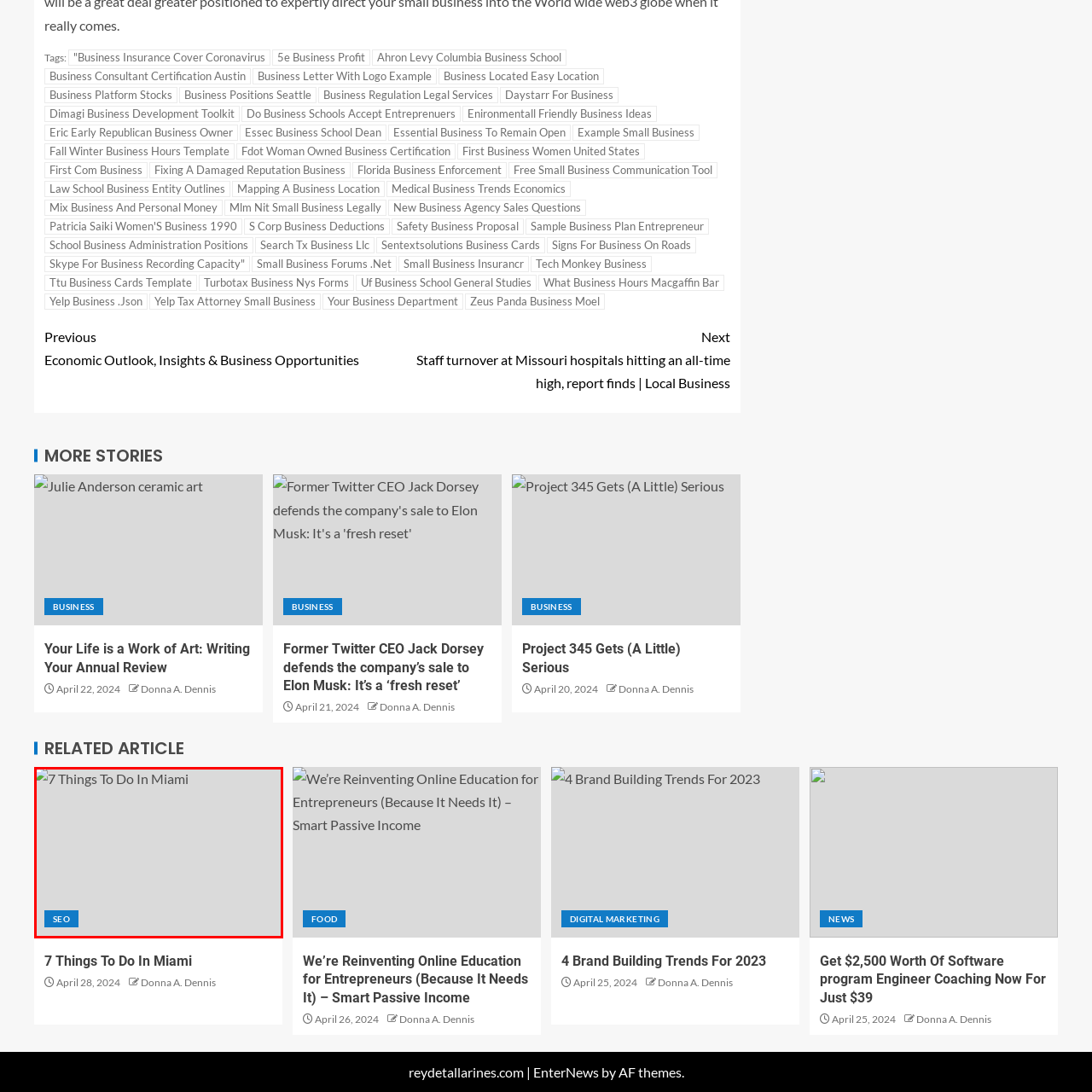What is the purpose of the content?
Observe the section of the image outlined in red and answer concisely with a single word or phrase.

To attract online readers